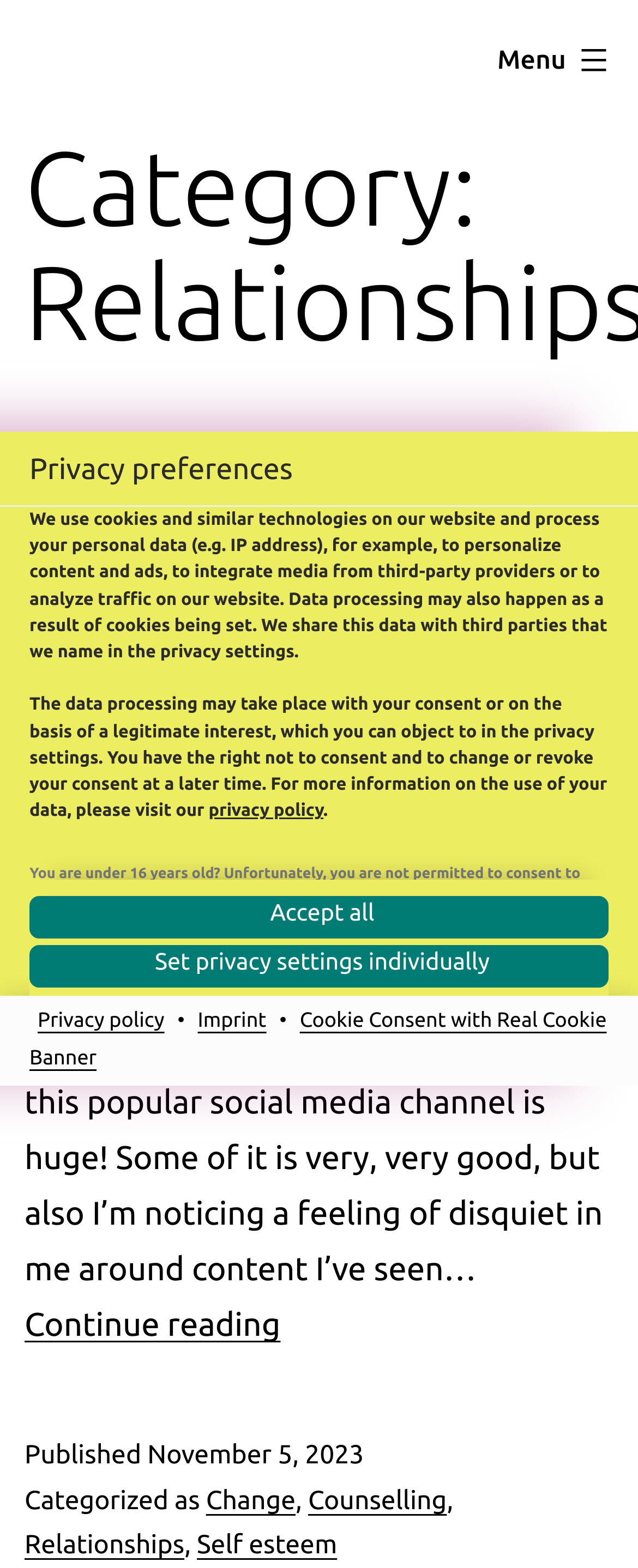Highlight the bounding box coordinates of the element that should be clicked to carry out the following instruction: "Check the 'Imprint' page". The coordinates must be given as four float numbers ranging from 0 to 1, i.e., [left, top, right, bottom].

[0.297, 0.643, 0.43, 0.658]